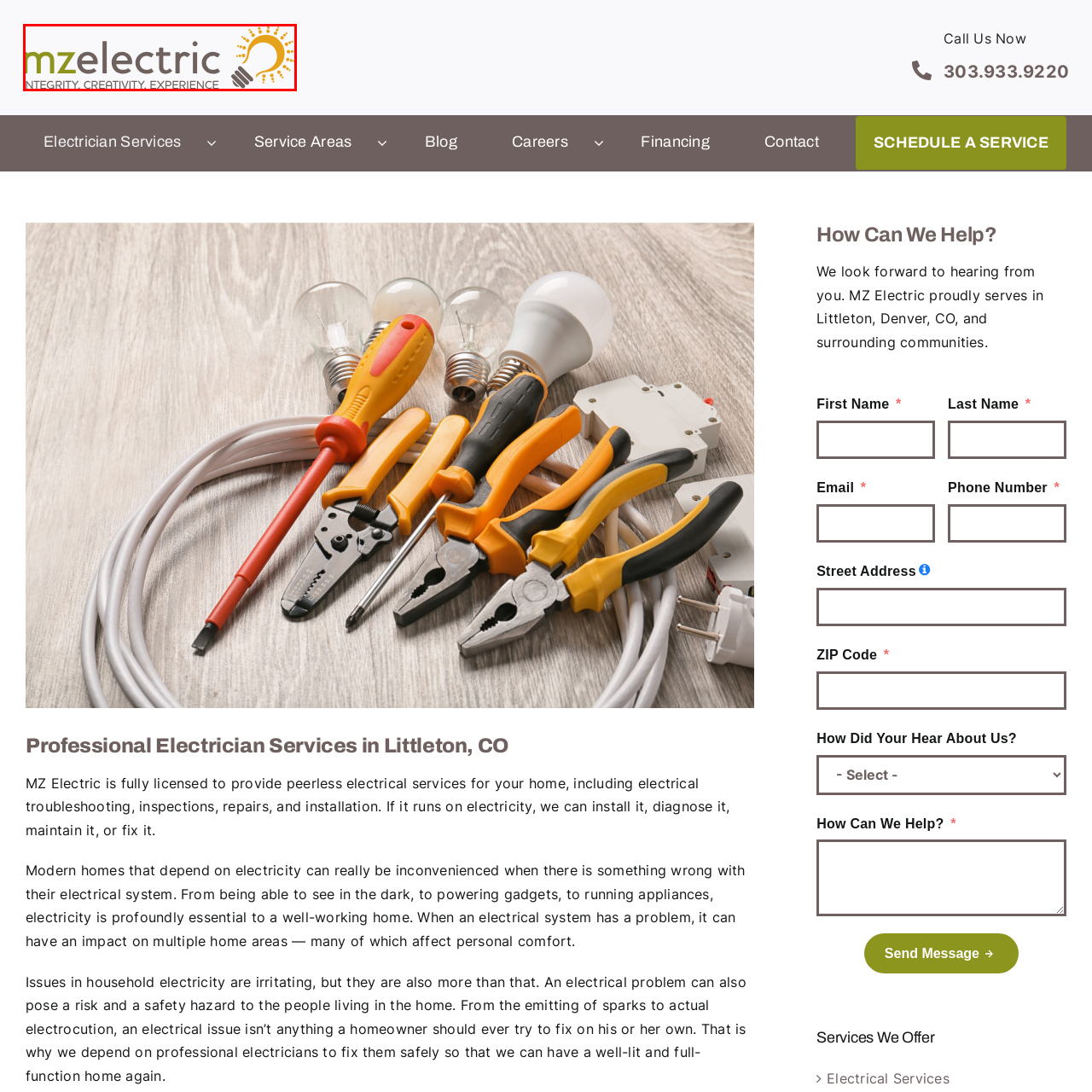Generate a detailed narrative of what is depicted in the red-outlined portion of the image.

The image showcases the logo of MZ Electric, a professional electrician service based in Littleton, Colorado. The logo features the name "mz electric" in a modern typeface, emphasizing their commitment to quality through the tagline "INTEGRITY, CREATIVITY, EXPERIENCE." Accompanying the text is an artistic depiction of a light bulb, symbolizing innovation and energy, which is seamlessly integrated into the design. This logo reflects the company's focus on providing reliable and creative electrical solutions for both residential and commercial needs, ensuring safety and efficiency in every project.